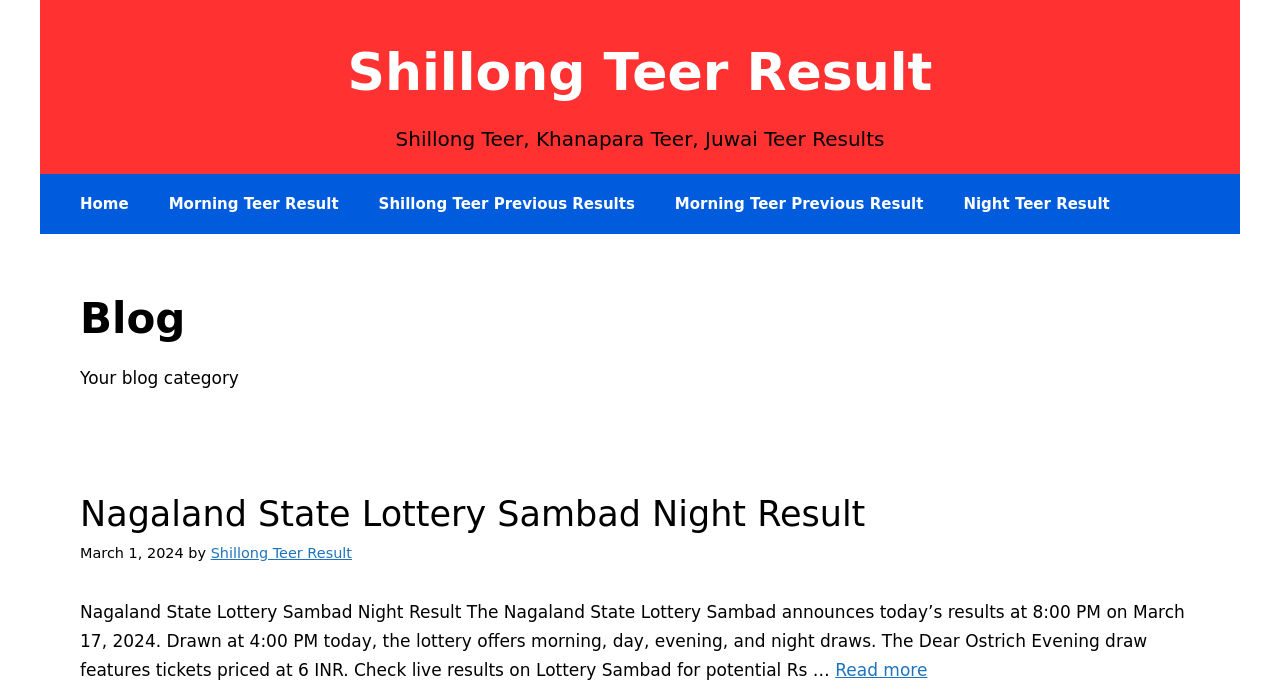Produce an elaborate caption capturing the essence of the webpage.

The webpage is a blog category page titled "Blog Archives - Shillong Teer Result". At the top, there is a banner with a link to "Shillong Teer Result" and a static text describing the website's content, "Shillong Teer, Khanapara Teer, Juwai Teer Results". 

Below the banner, there is a primary navigation menu with five links: "Home", "Morning Teer Result", "Shillong Teer Previous Results", "Morning Teer Previous Result", and "Night Teer Result". 

The main content area is divided into sections. The first section has a heading "Blog" and a static text "Your blog category". Below this, there is a section with a heading "Nagaland State Lottery Sambad Night Result" and a link to the same title. This section also contains a time stamp "March 1, 2024", an author name "Shillong Teer Result", and a brief article about the Nagaland State Lottery Sambad Night Result. The article is followed by a "Read more" link.